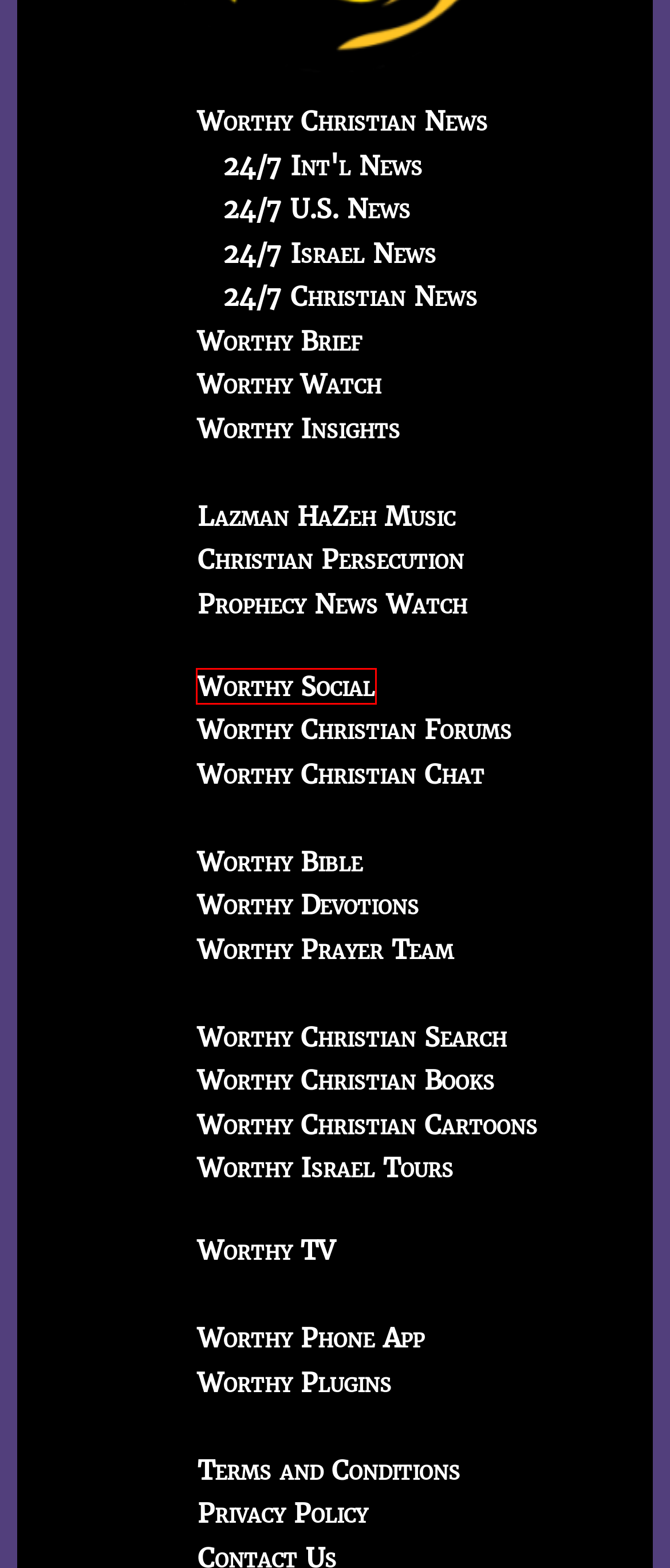You have a screenshot showing a webpage with a red bounding box around a UI element. Choose the webpage description that best matches the new page after clicking the highlighted element. Here are the options:
A. Worthy Social – Worthy Social Identity
B. Worthy News App – Download Christian App
C. 24/7 Israel News - Worthy Christian News
D. Privacy Policy – Worthy Ministries
E. 24/7 International News - Worthy Christian News
F. Worthy Christian Search
G. Worthy Christian TV - Worthy TV
H. Worthy Plugins

A